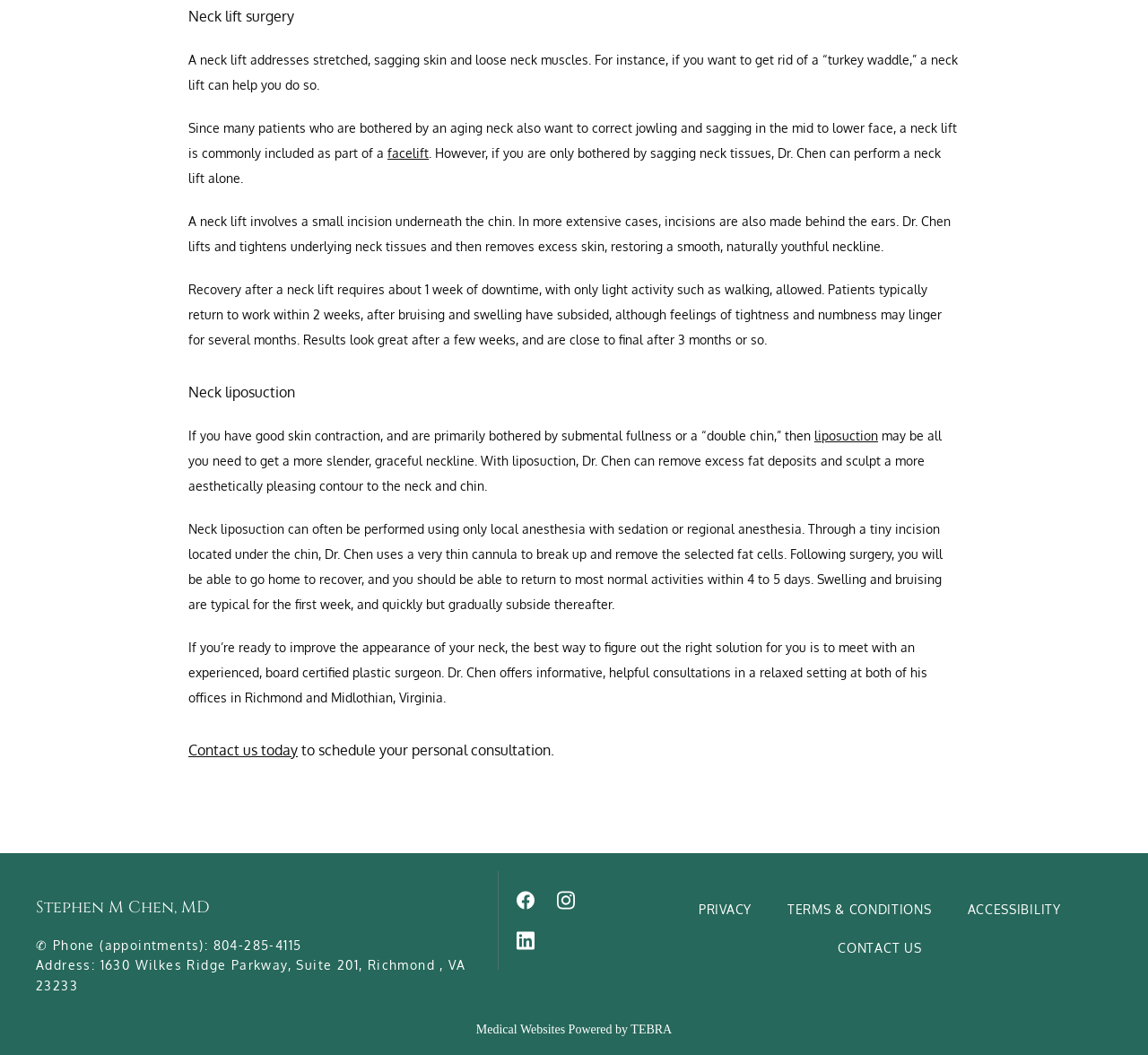What is the phone number for appointments?
From the screenshot, supply a one-word or short-phrase answer.

804-285-4115